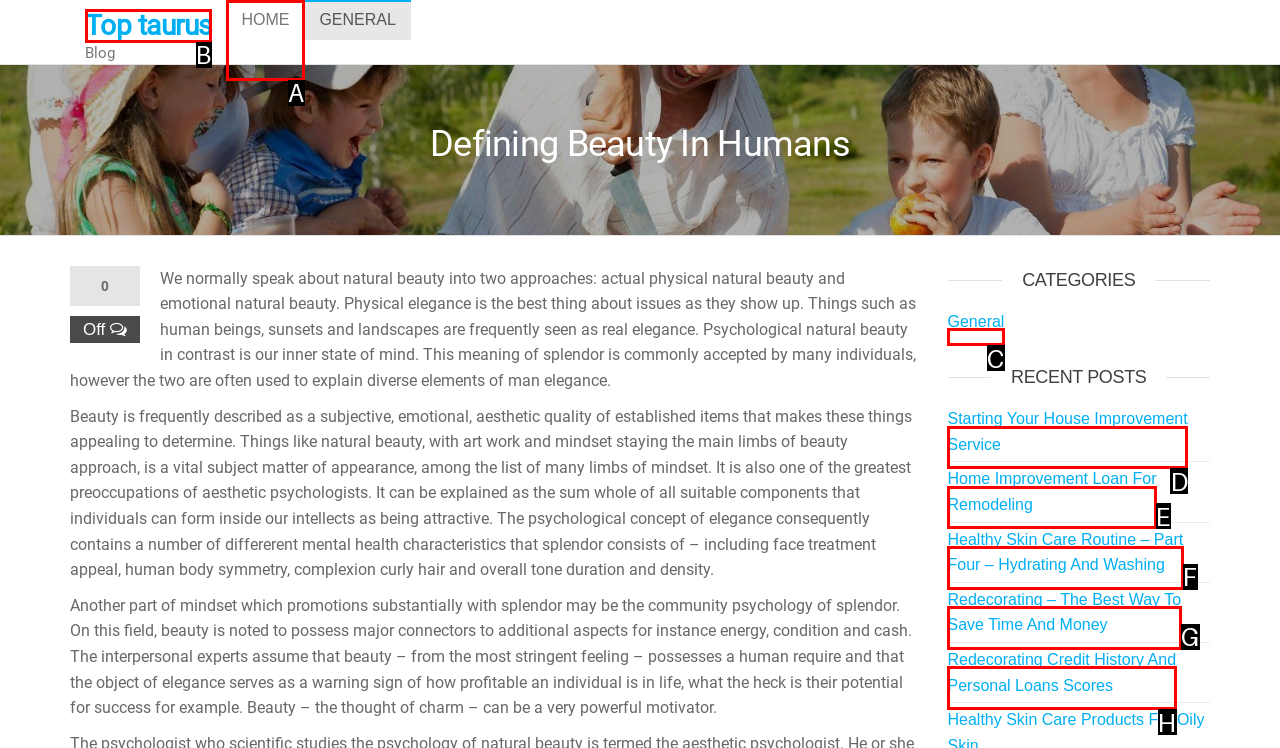Select the appropriate option that fits: Top taurus
Reply with the letter of the correct choice.

B